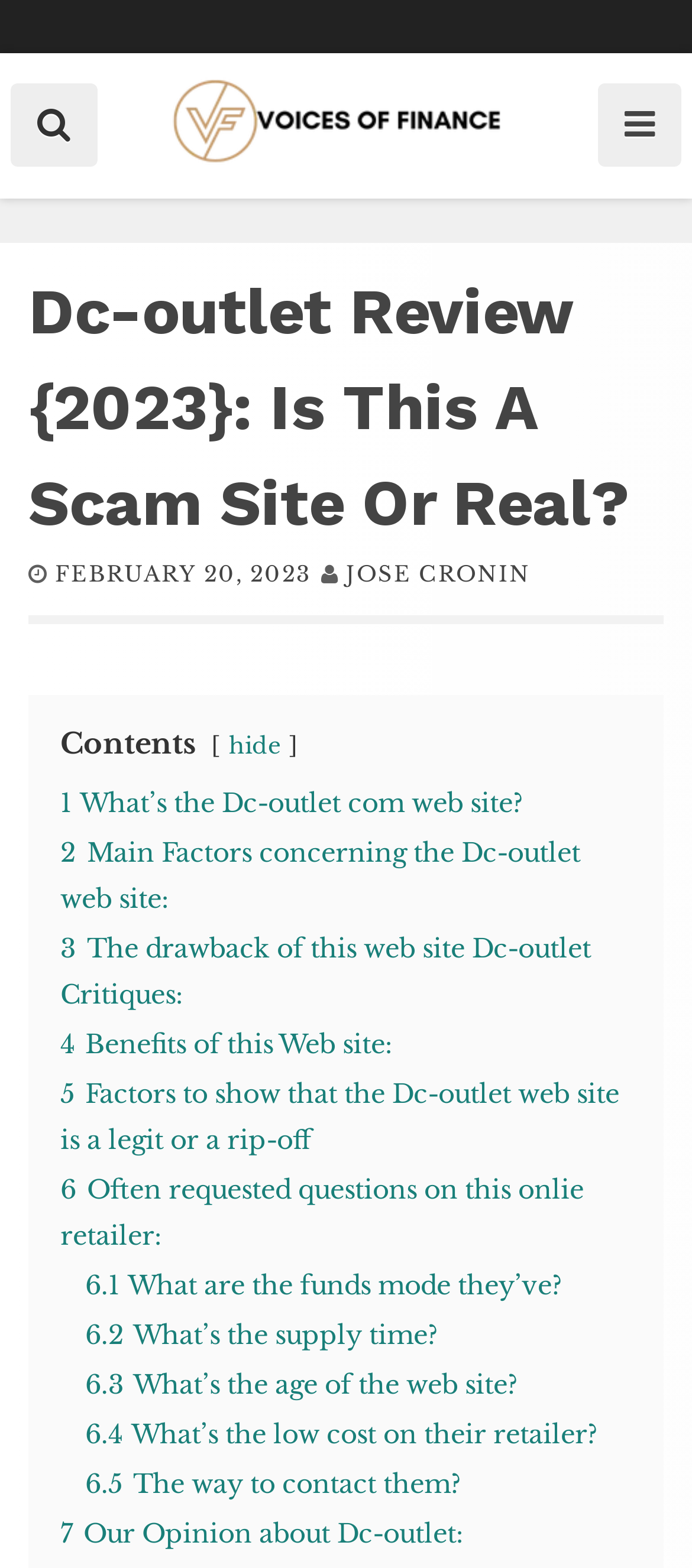Please specify the bounding box coordinates of the element that should be clicked to execute the given instruction: 'Click the Voices Of Finance link'. Ensure the coordinates are four float numbers between 0 and 1, expressed as [left, top, right, bottom].

[0.244, 0.088, 0.756, 0.11]